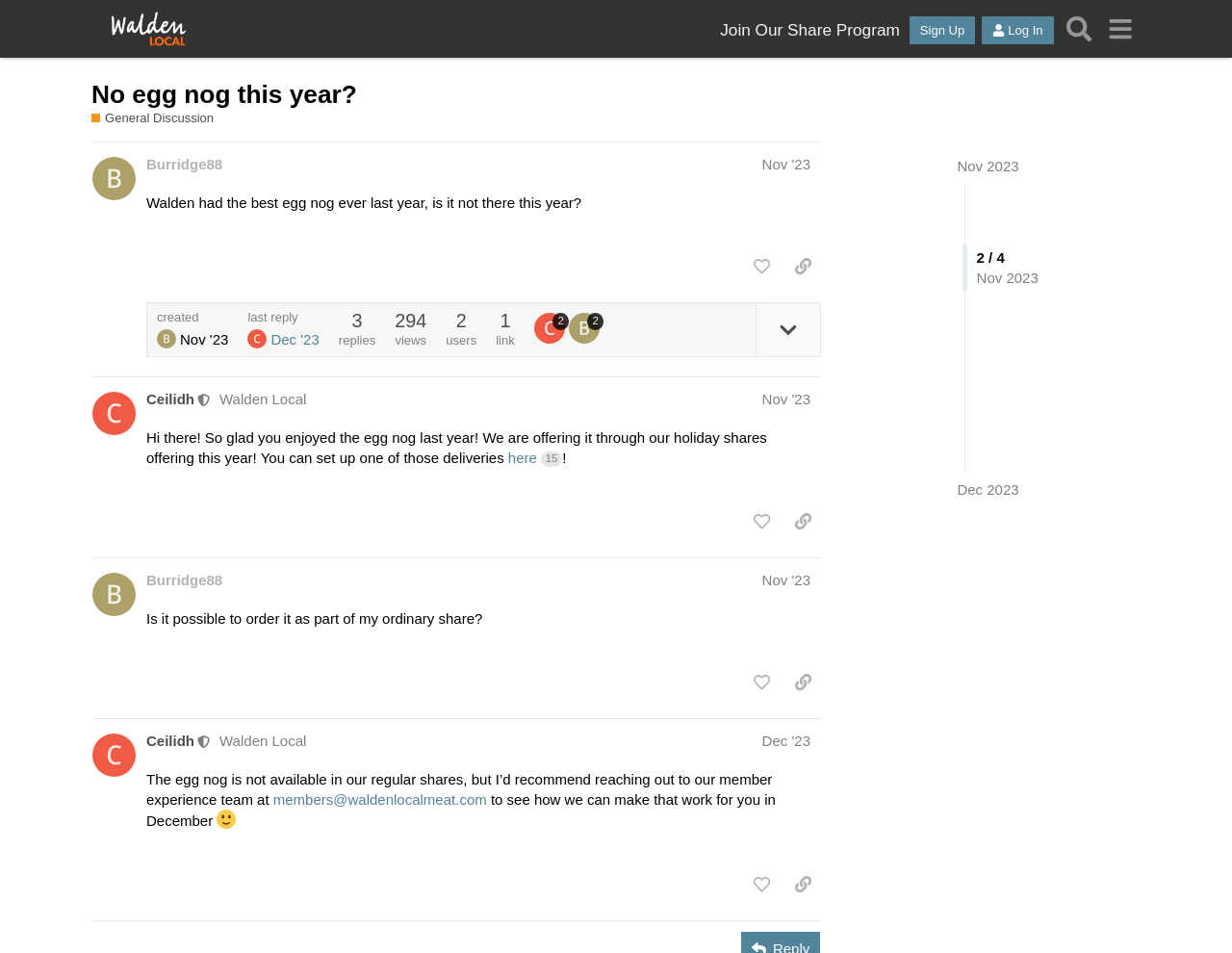Create a detailed description of the webpage's content and layout.

This webpage is a forum discussion page titled "No egg nog this year? - General Discussion - Walden Member Community Forum". At the top, there is a header section with a logo and links to "Join Our Share Program", "Sign Up", "Log In", and "Search". Below the header, there is a heading that reads "No egg nog this year?" with a link to the same title.

The main content of the page is divided into four sections, each representing a post from a different user. The first post is from "Burridge88" and asks if Walden's egg nog is not available this year. The post includes a "like this post" and "share a link to this post" button.

The second post is from "Ceilidh", a moderator, who responds to the first post and informs the user that the egg nog is available through their holiday shares offering. This post also includes a "like this post" and "share a link to this post" button.

The third post is again from "Burridge88" and asks if it's possible to order the egg nog as part of their ordinary share. This post also includes a "like this post" and "share a link to this post" button.

The fourth and final post is from "Ceilidh" again, who responds to the third post and explains that the egg nog is not available in their regular shares, but recommends reaching out to their member experience team to see how they can make it work for the user in December. This post also includes a "like this post" and "share a link to this post" button.

Throughout the page, there are various links, buttons, and images, including user avatars and a smiling face emoticon. The page also displays the number of replies, views, and users participating in the discussion.